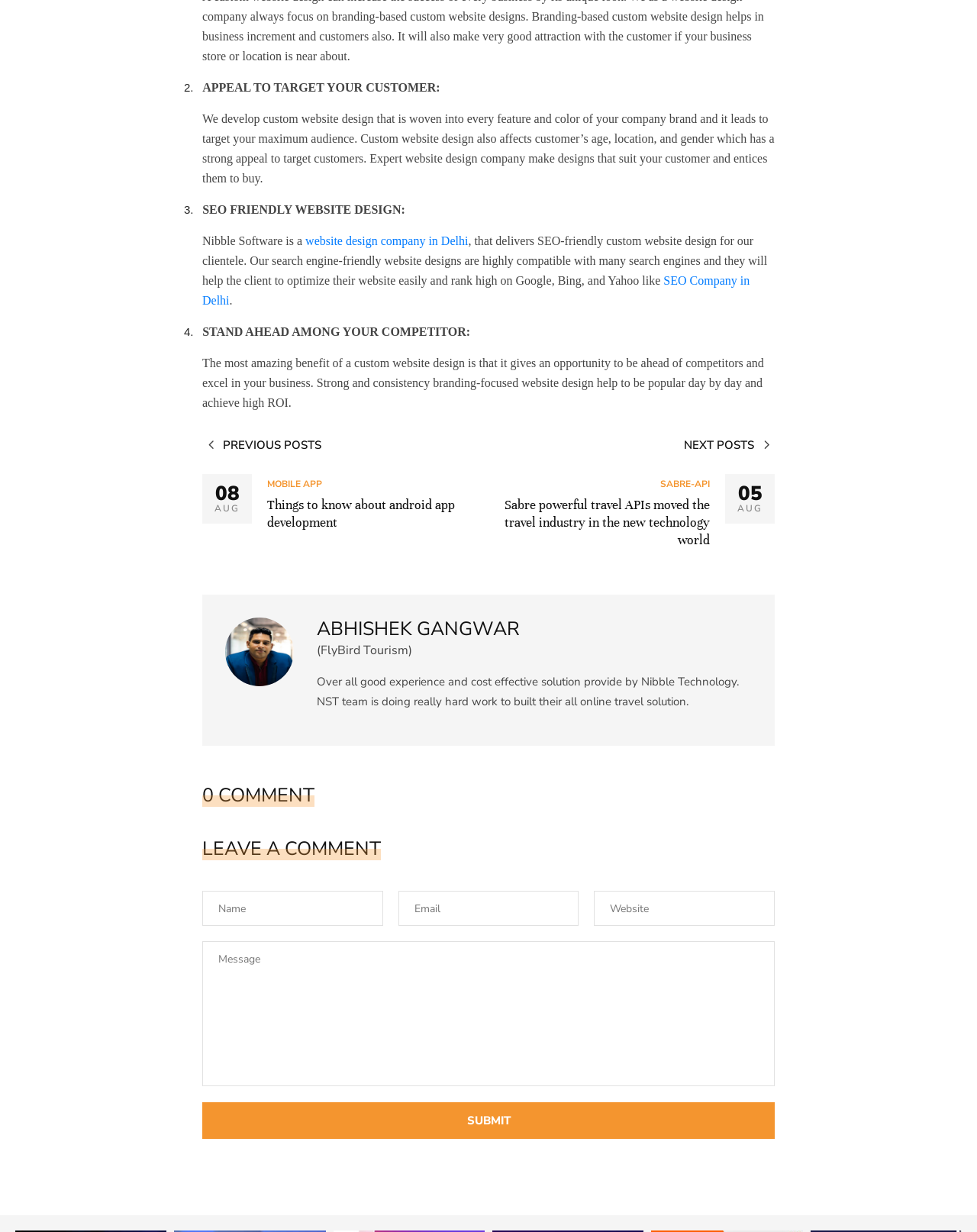Can you specify the bounding box coordinates for the region that should be clicked to fulfill this instruction: "Click on the link to read about Sabre powerful travel APIs".

[0.512, 0.351, 0.793, 0.446]